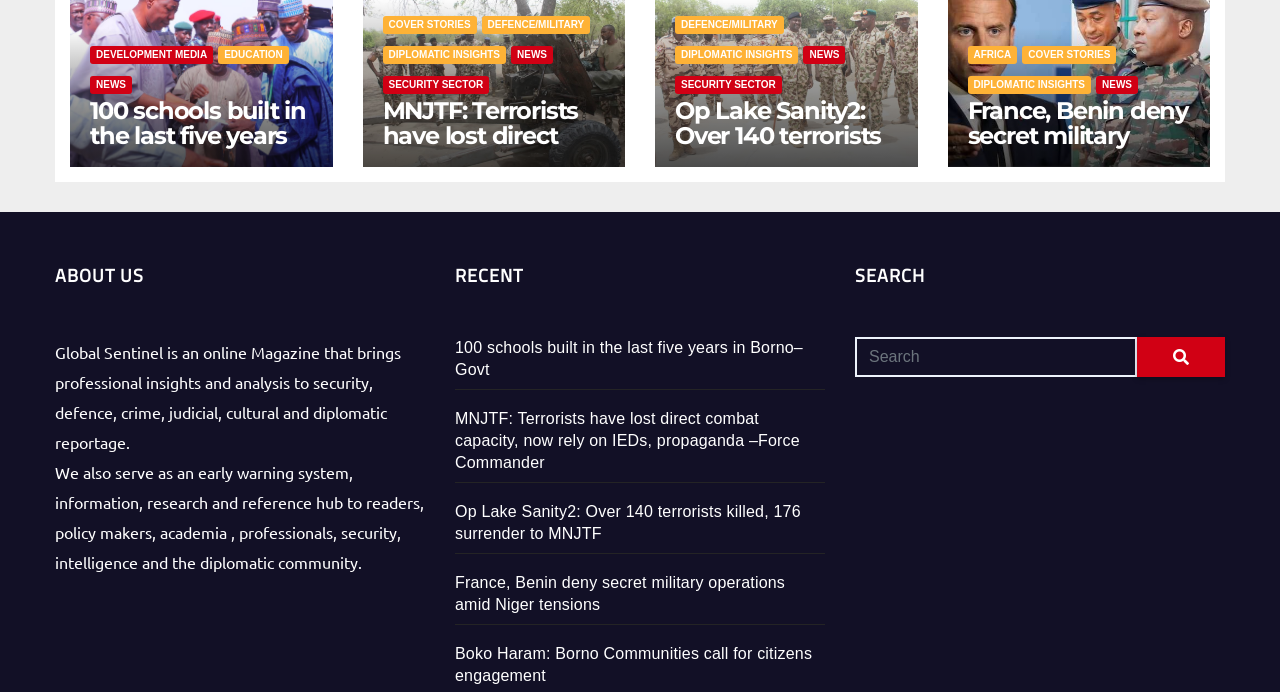Please specify the bounding box coordinates of the clickable section necessary to execute the following command: "Search for something".

[0.668, 0.487, 0.957, 0.545]